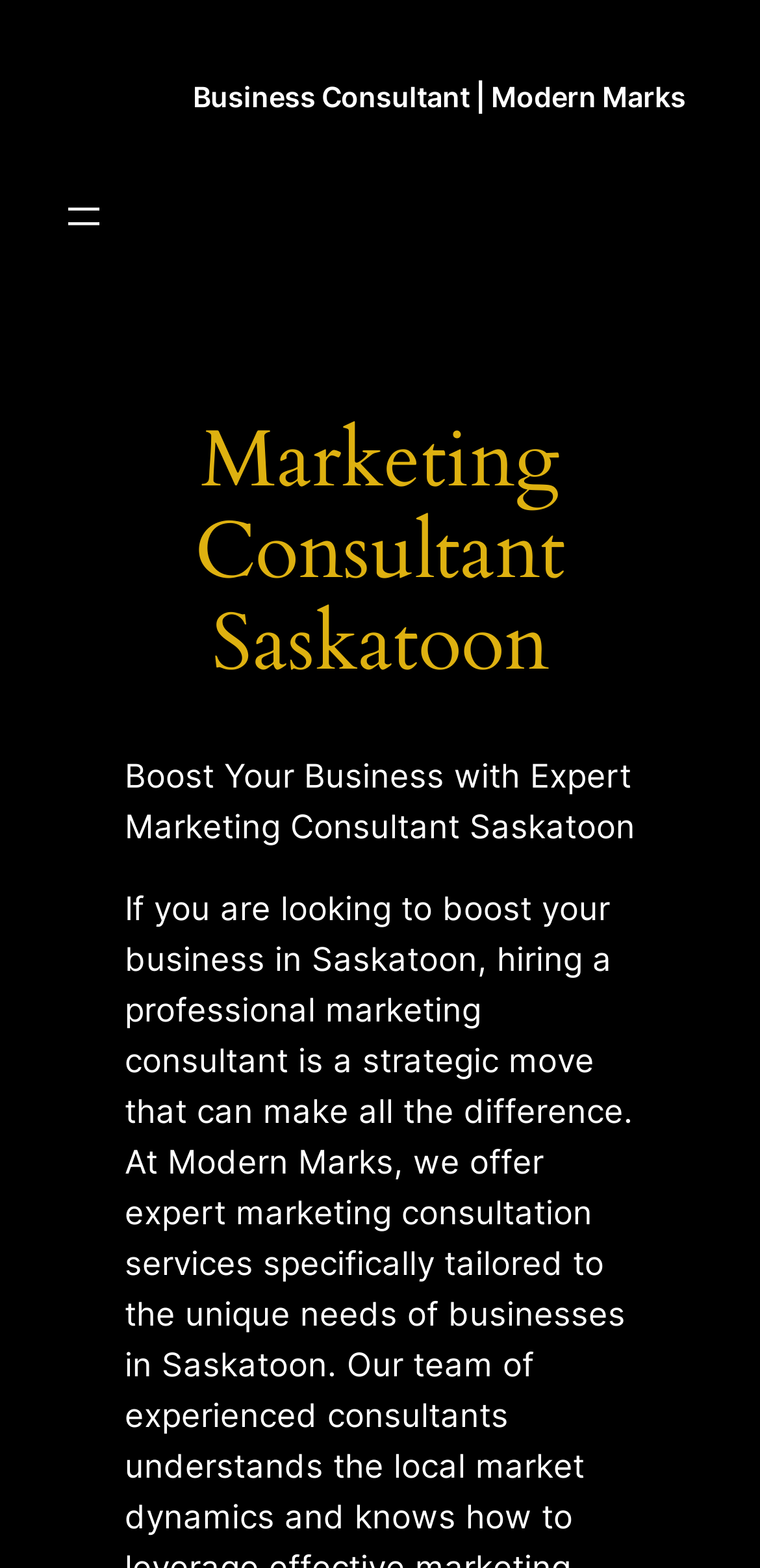Generate the main heading text from the webpage.

Marketing Consultant Saskatoon